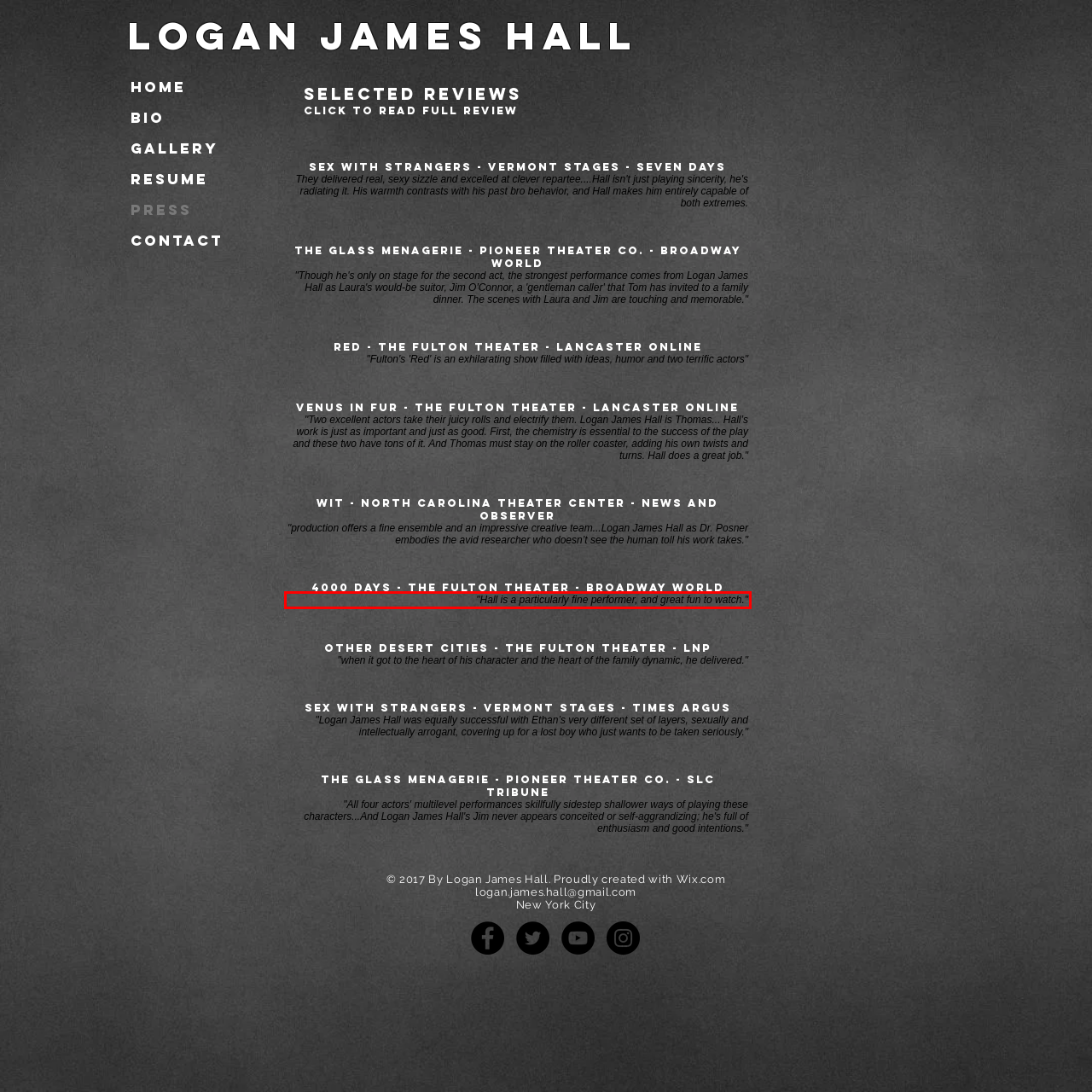Look at the screenshot of a webpage that includes a red bounding box around a UI element. Select the most appropriate webpage description that matches the page seen after clicking the highlighted element. Here are the candidates:
A. Theater Review: 'Sex With Strangers,' Vermont Stage
B. Logan James Hall - Actor - New York City
C. Review: 4000 Days Loses Track of Time at the Fulton
D. Logan James Hall
E. Logan James Hall Headshots
F. Website Builder - Create a Free Website Today | Wix.com
G. Logan James Hall Contact
H. Logan James Hall Resume

C